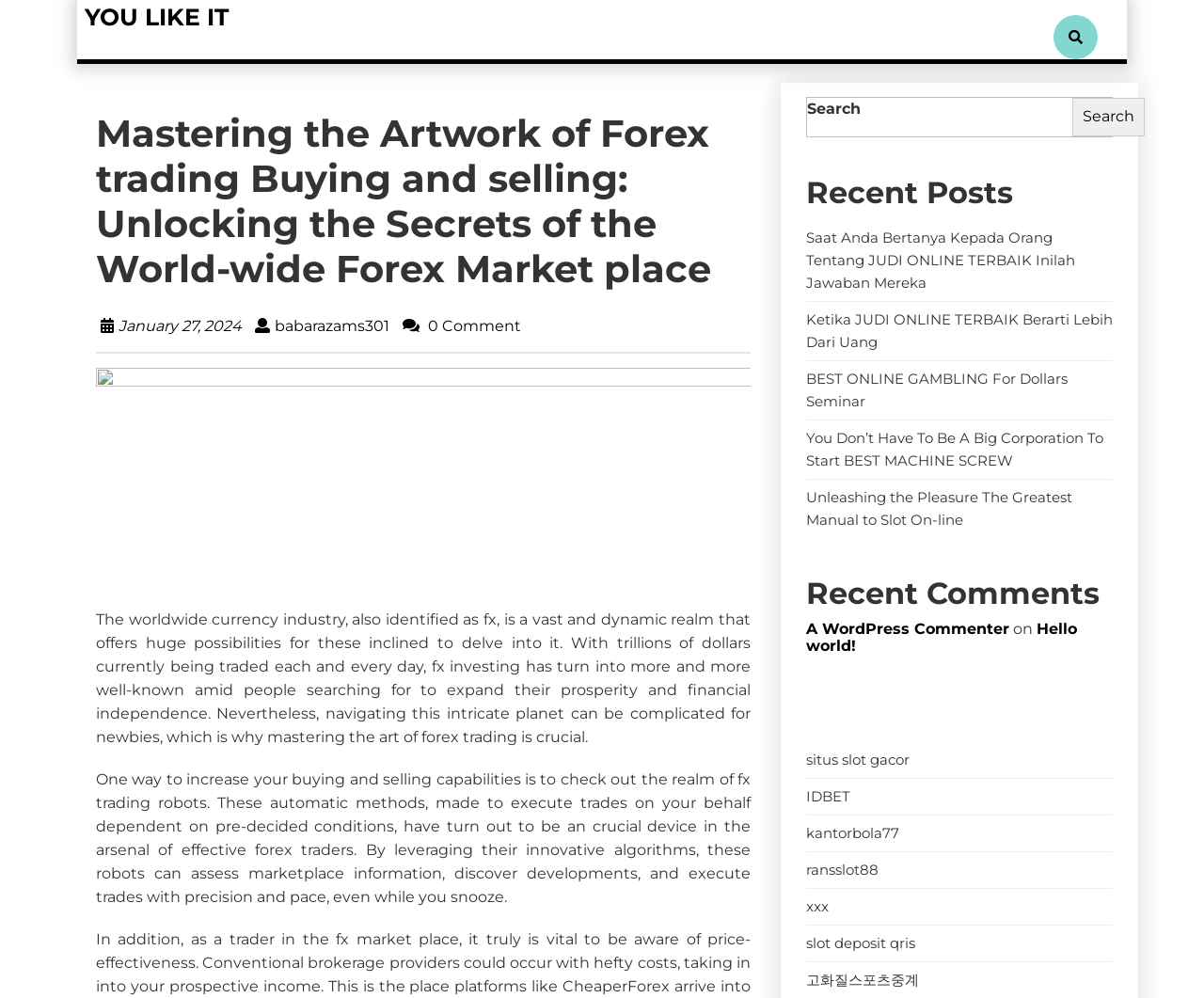Please identify the bounding box coordinates of the area that needs to be clicked to fulfill the following instruction: "Read the recent post 'Saat Anda Bertanya Kepada Orang Tentang JUDI ONLINE TERBAIK Inilah Jawaban Mereka'."

[0.67, 0.229, 0.893, 0.292]